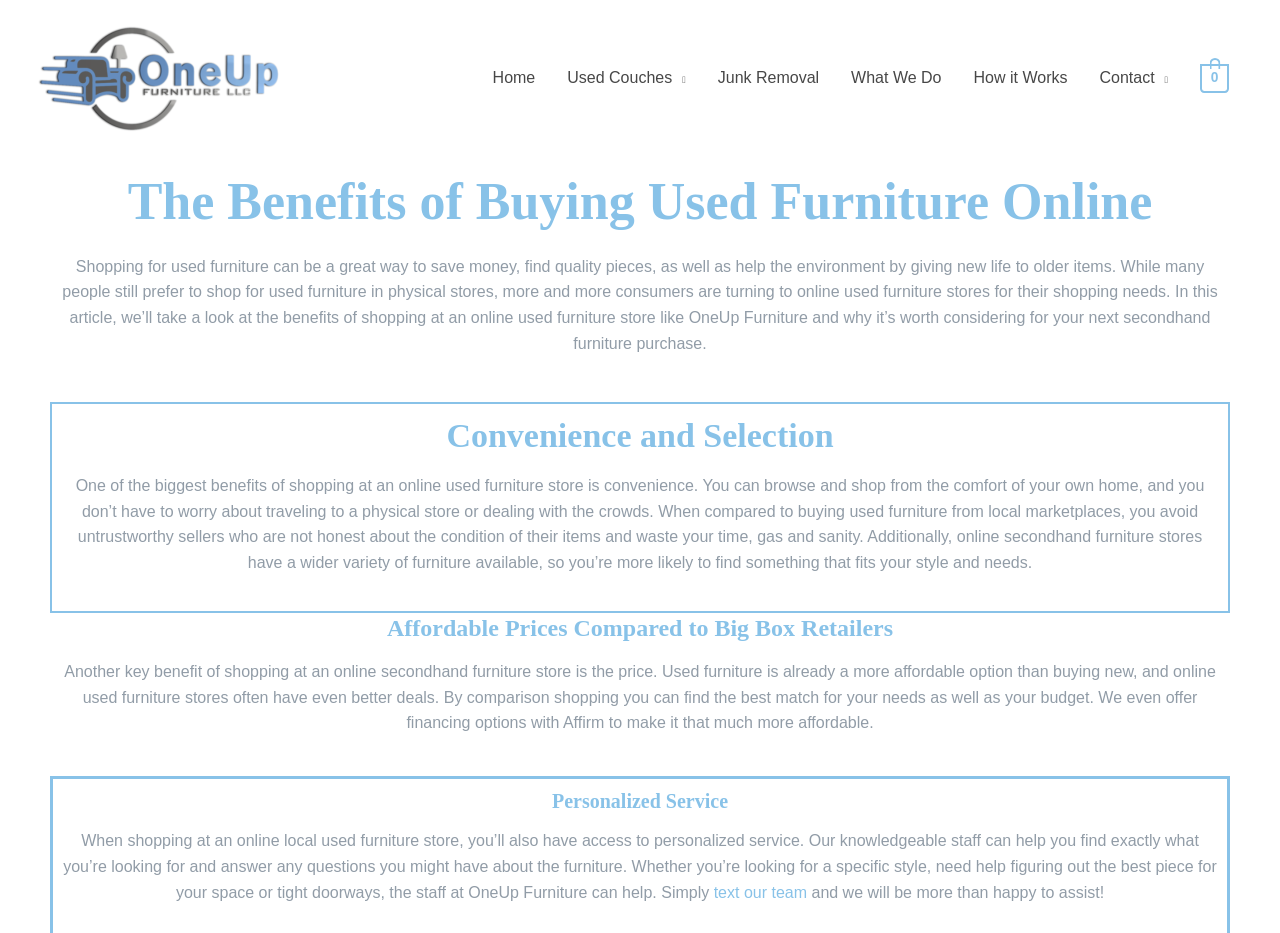Based on the image, give a detailed response to the question: What is the name of the financing option offered by OneUp Furniture?

The webpage mentions that OneUp Furniture offers financing options with Affirm to make it more affordable for users to purchase used furniture.